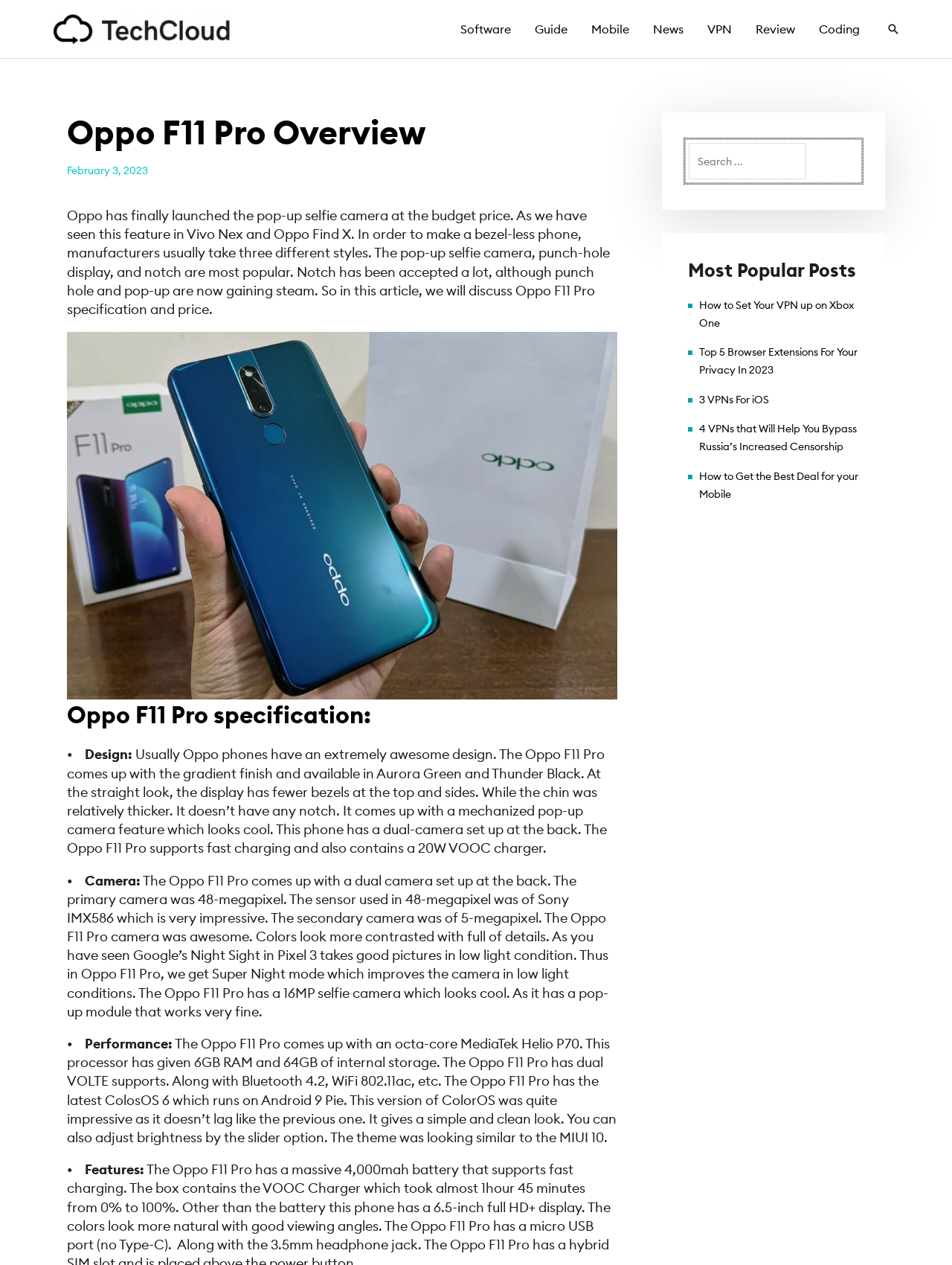Find the headline of the webpage and generate its text content.

Oppo F11 Pro Overview